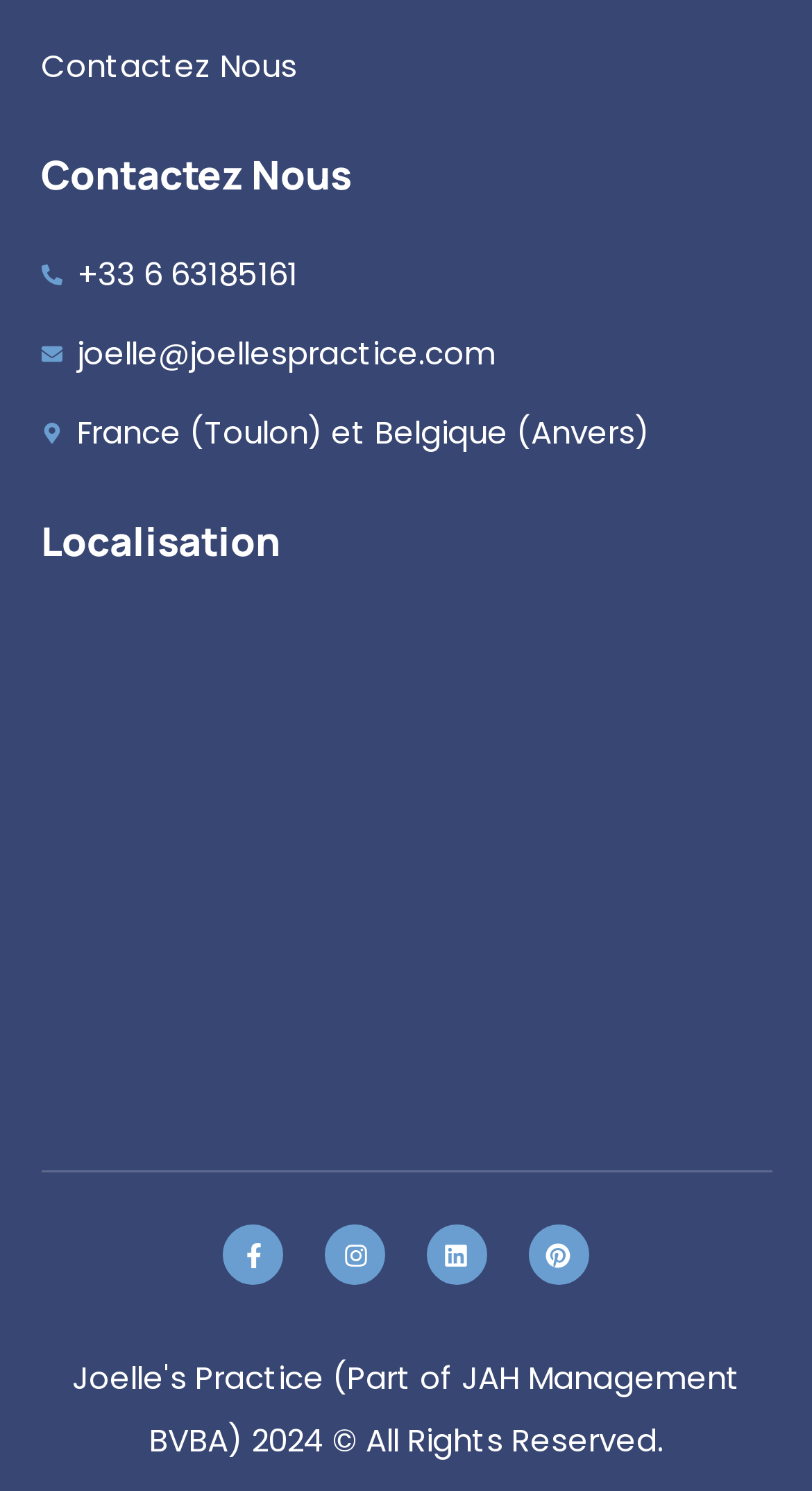Given the element description +33 6 63185161, specify the bounding box coordinates of the corresponding UI element in the format (top-left x, top-left y, bottom-right x, bottom-right y). All values must be between 0 and 1.

[0.05, 0.163, 0.95, 0.205]